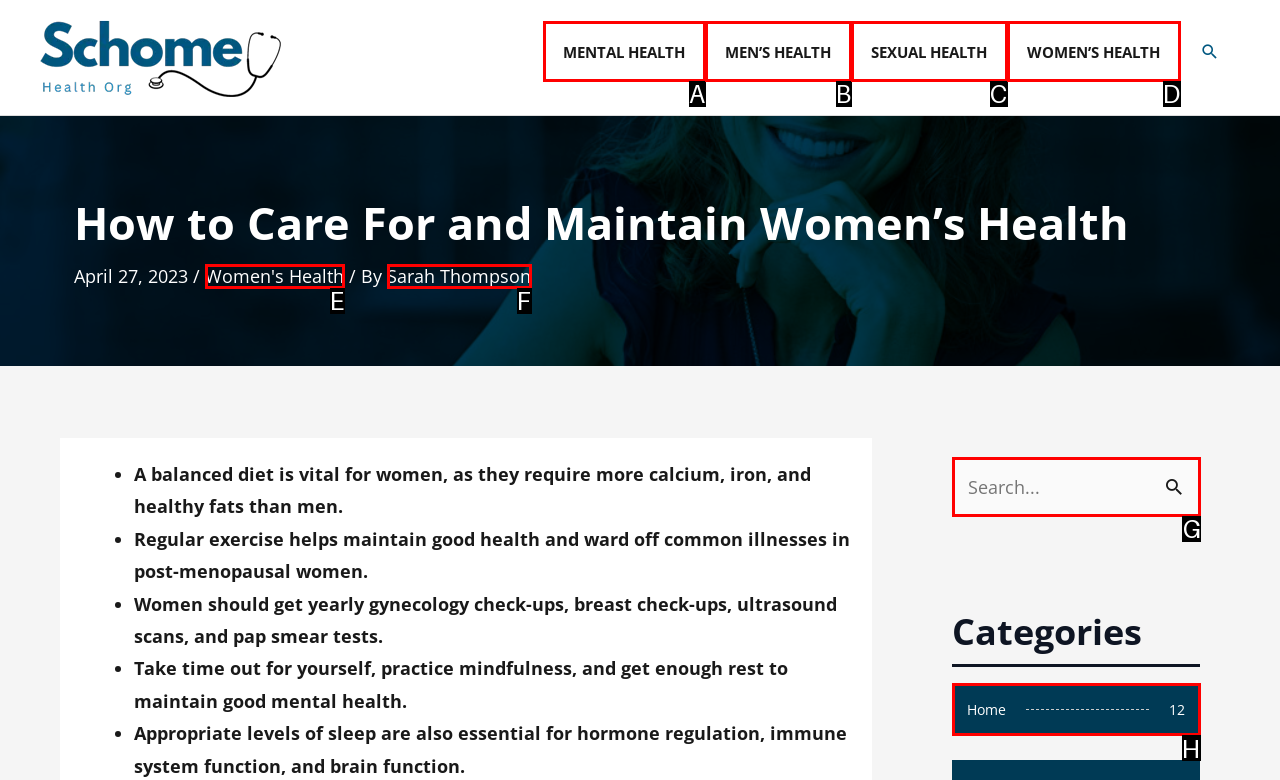Determine which option should be clicked to carry out this task: Search for a topic
State the letter of the correct choice from the provided options.

G